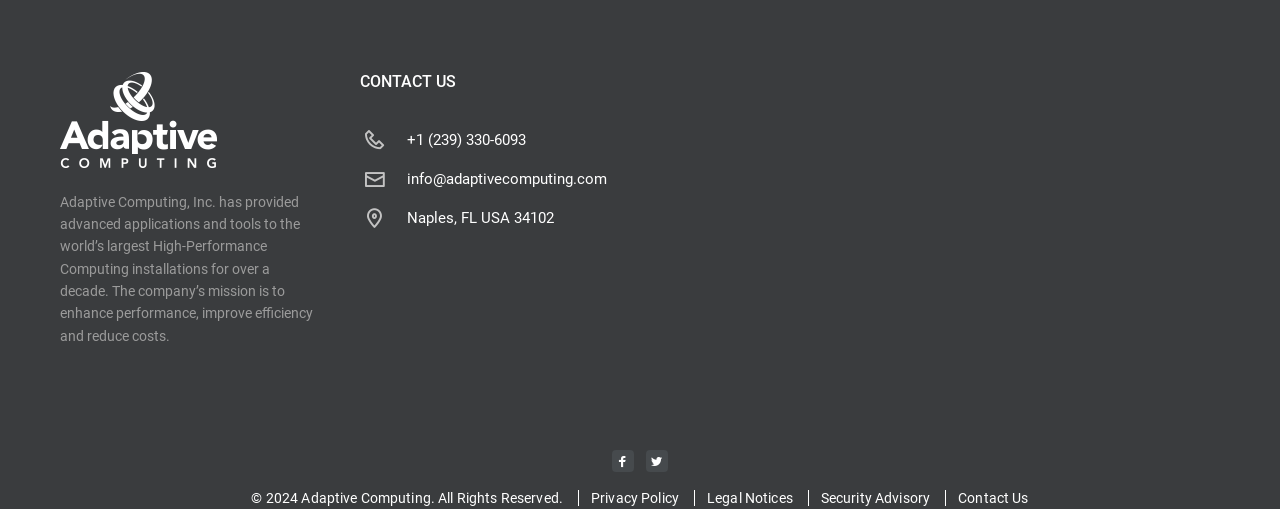Please determine the bounding box coordinates of the area that needs to be clicked to complete this task: 'Learn more about Adaptive Computing'. The coordinates must be four float numbers between 0 and 1, formatted as [left, top, right, bottom].

[0.047, 0.084, 0.17, 0.116]